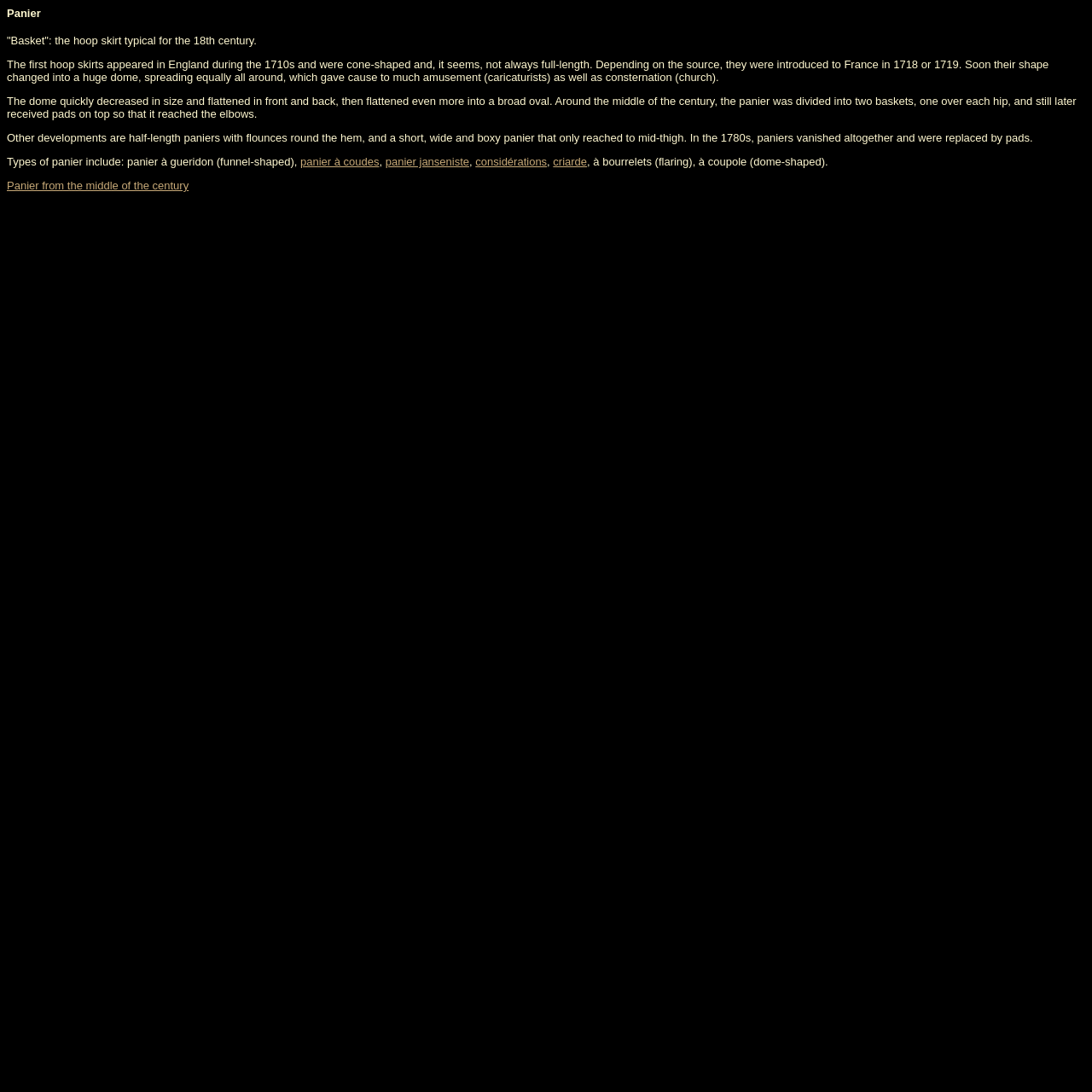What replaced paniers in the 1780s?
Using the image as a reference, answer the question in detail.

According to the text, 'In the 1780s, paniers vanished altogether and were replaced by pads', indicating that pads replaced paniers in the 1780s.